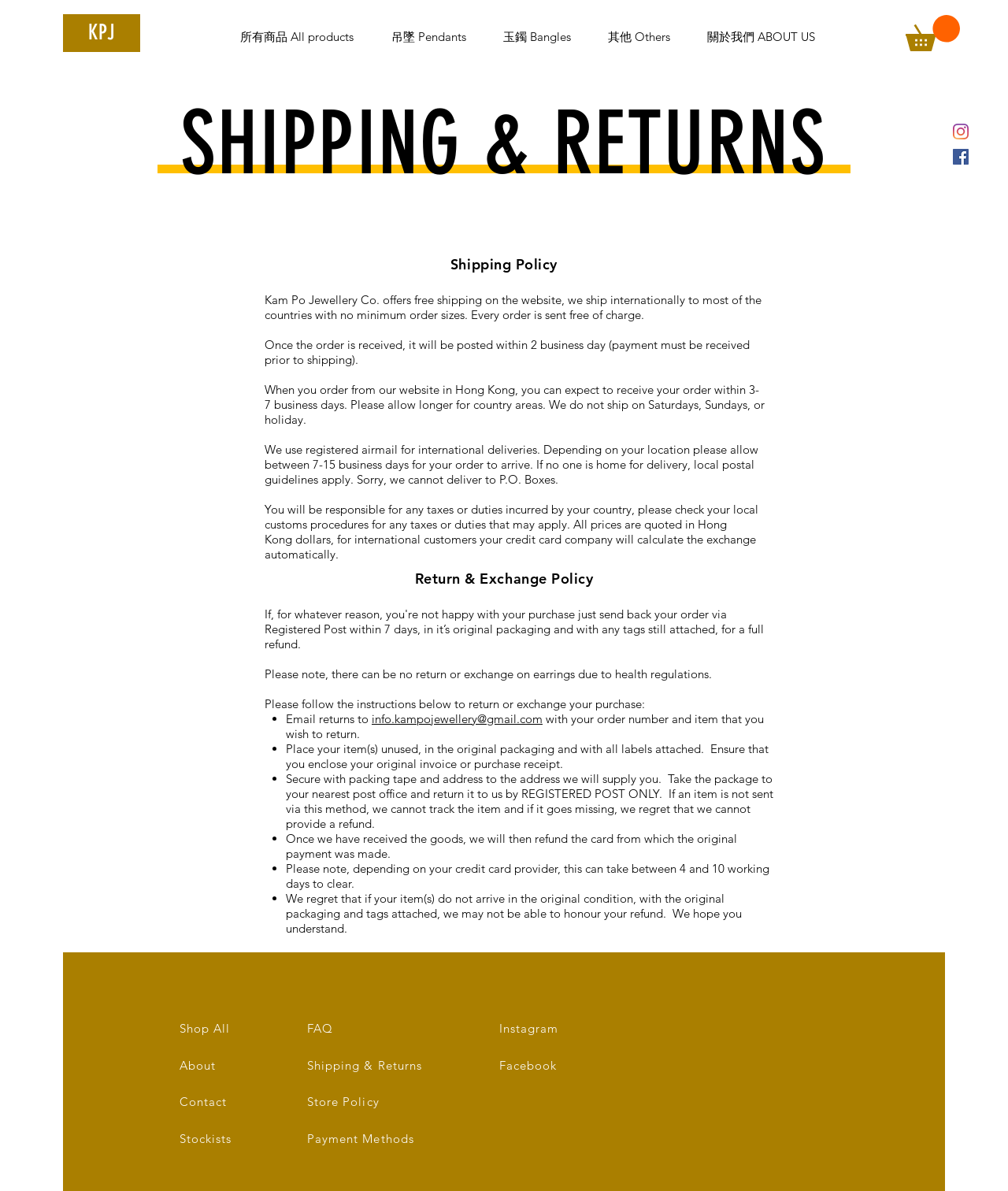What is the social media platform with an icon on the top right corner?
Answer the question with a single word or phrase derived from the image.

Instagram and Facebook